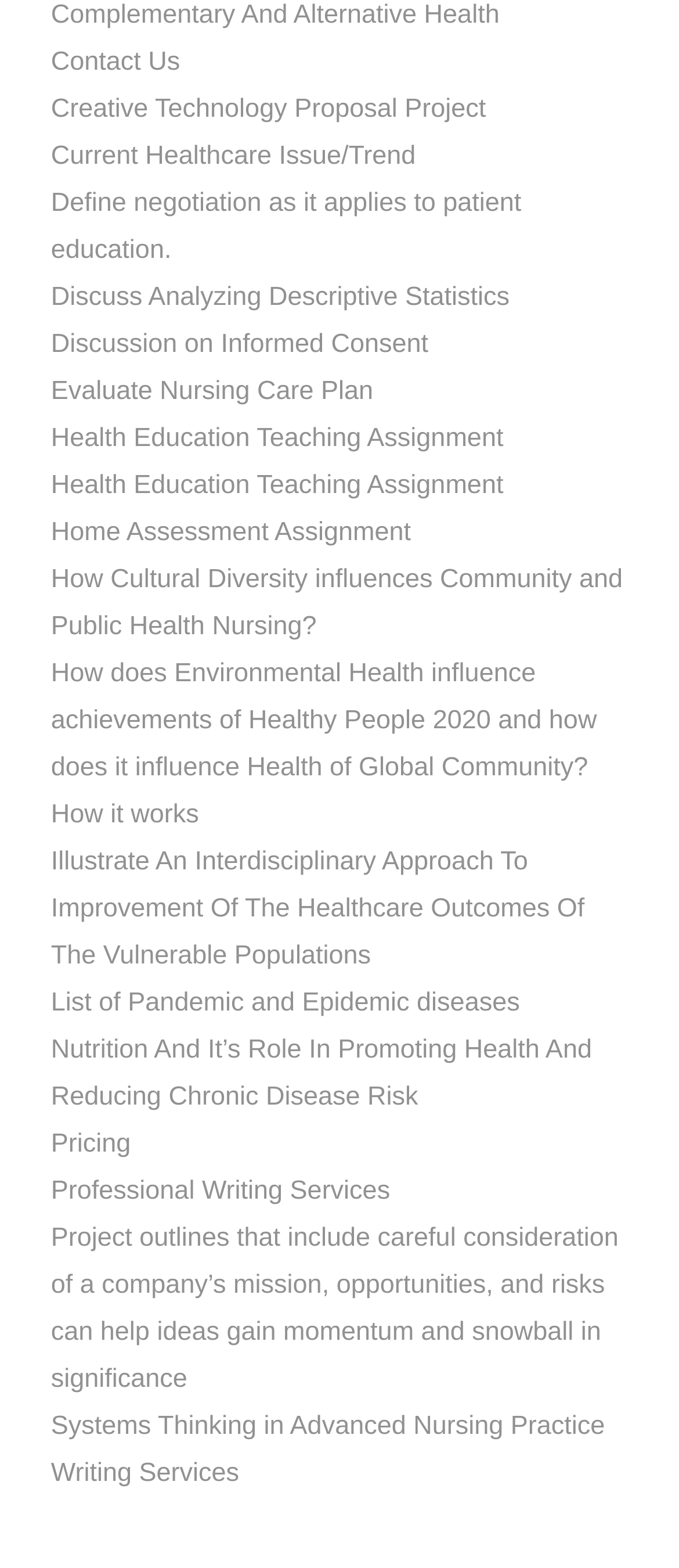Pinpoint the bounding box coordinates of the element that must be clicked to accomplish the following instruction: "Explore 'Professional Writing Services'". The coordinates should be in the format of four float numbers between 0 and 1, i.e., [left, top, right, bottom].

[0.075, 0.75, 0.574, 0.769]